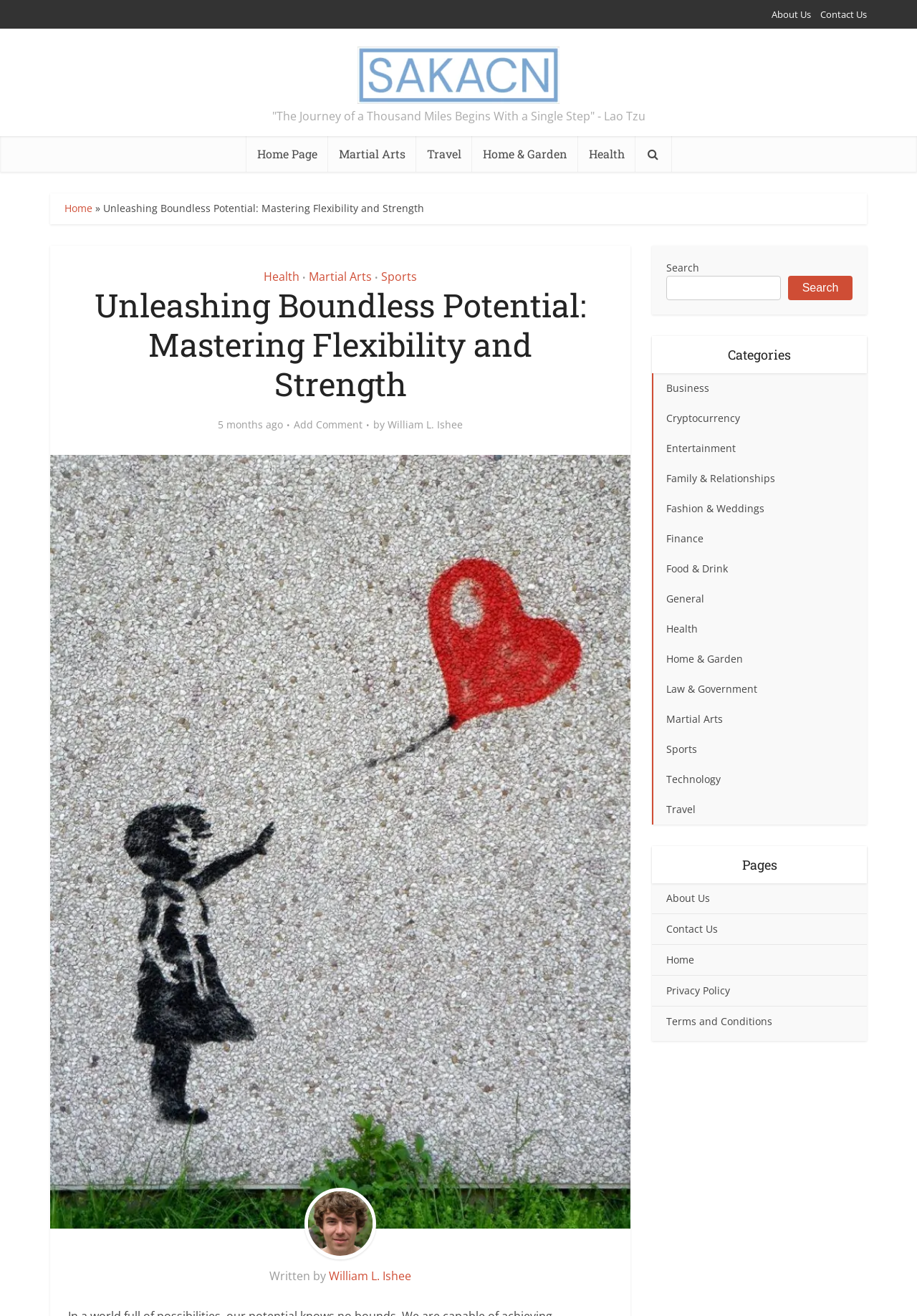Based on the image, provide a detailed and complete answer to the question: 
What is the purpose of the search box?

I determined the purpose of the search box by looking at the searchbox element with the text 'Search' at [0.727, 0.209, 0.852, 0.228], which is a child of the complementary element. The search box is likely used to search the website for specific content.